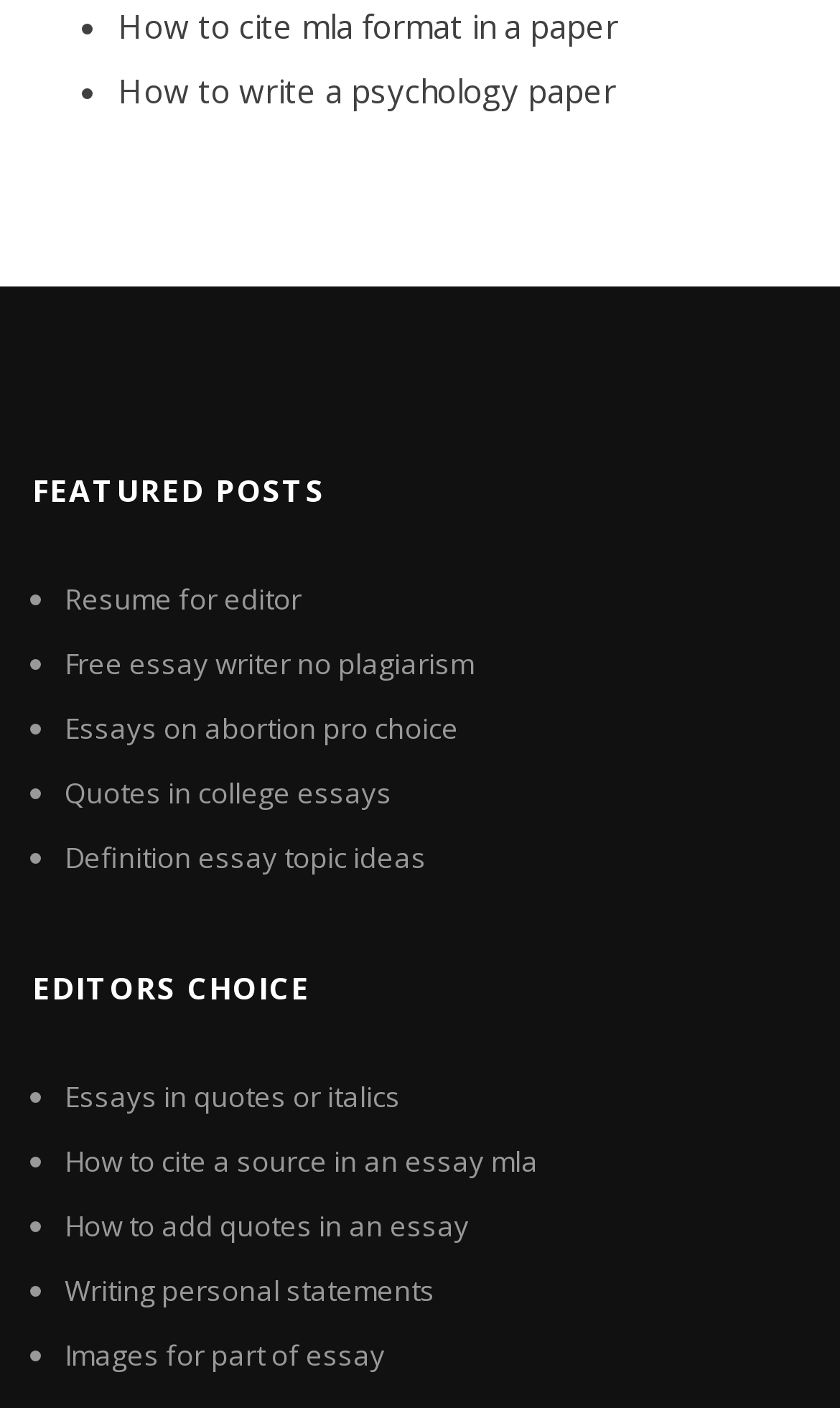Identify the bounding box coordinates of the area that should be clicked in order to complete the given instruction: "Read about writing personal statements". The bounding box coordinates should be four float numbers between 0 and 1, i.e., [left, top, right, bottom].

[0.077, 0.903, 0.518, 0.93]